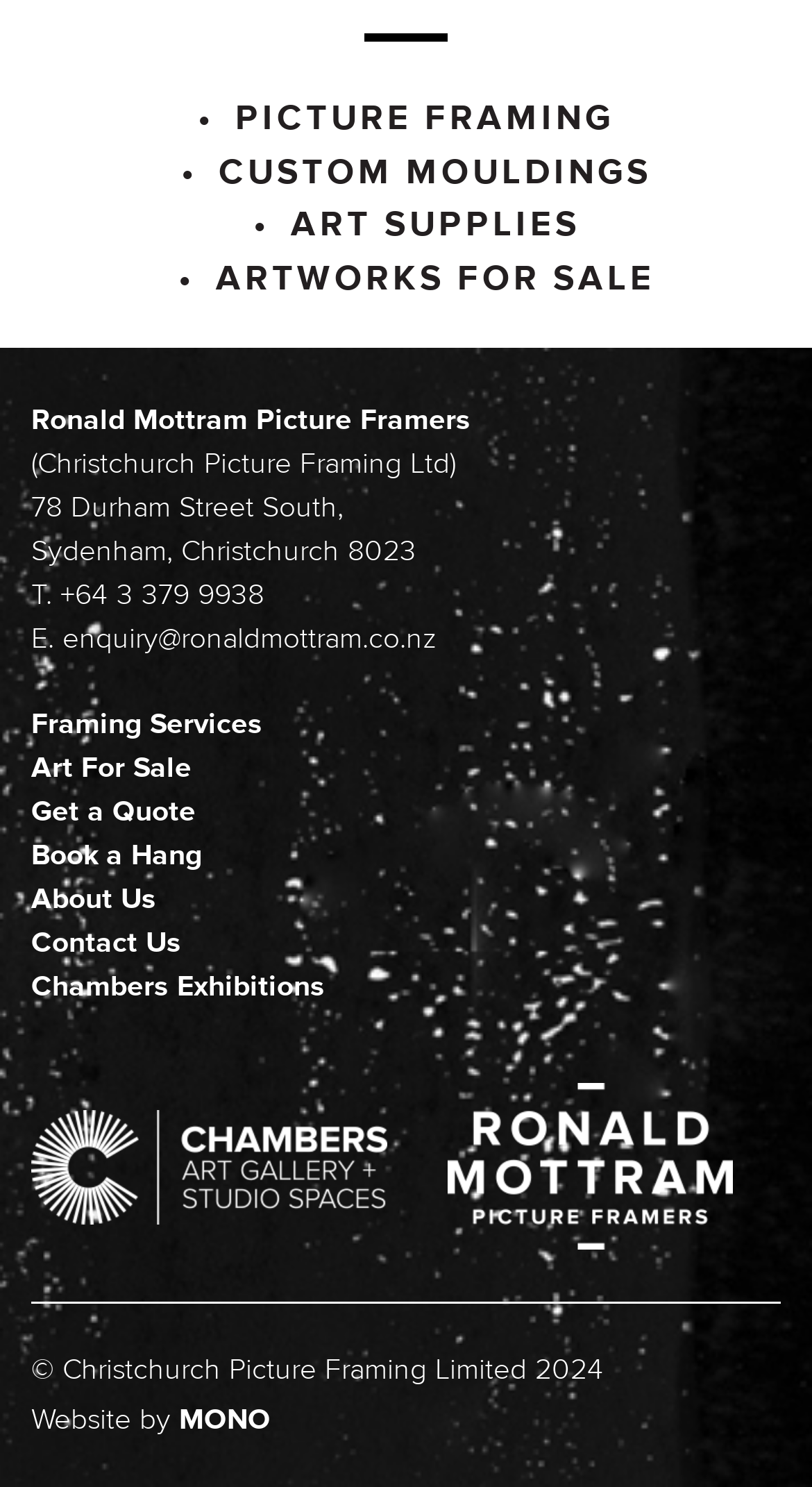Please locate the bounding box coordinates of the region I need to click to follow this instruction: "Send an email to enquiry@ronaldmottram.co.nz".

[0.077, 0.418, 0.538, 0.443]